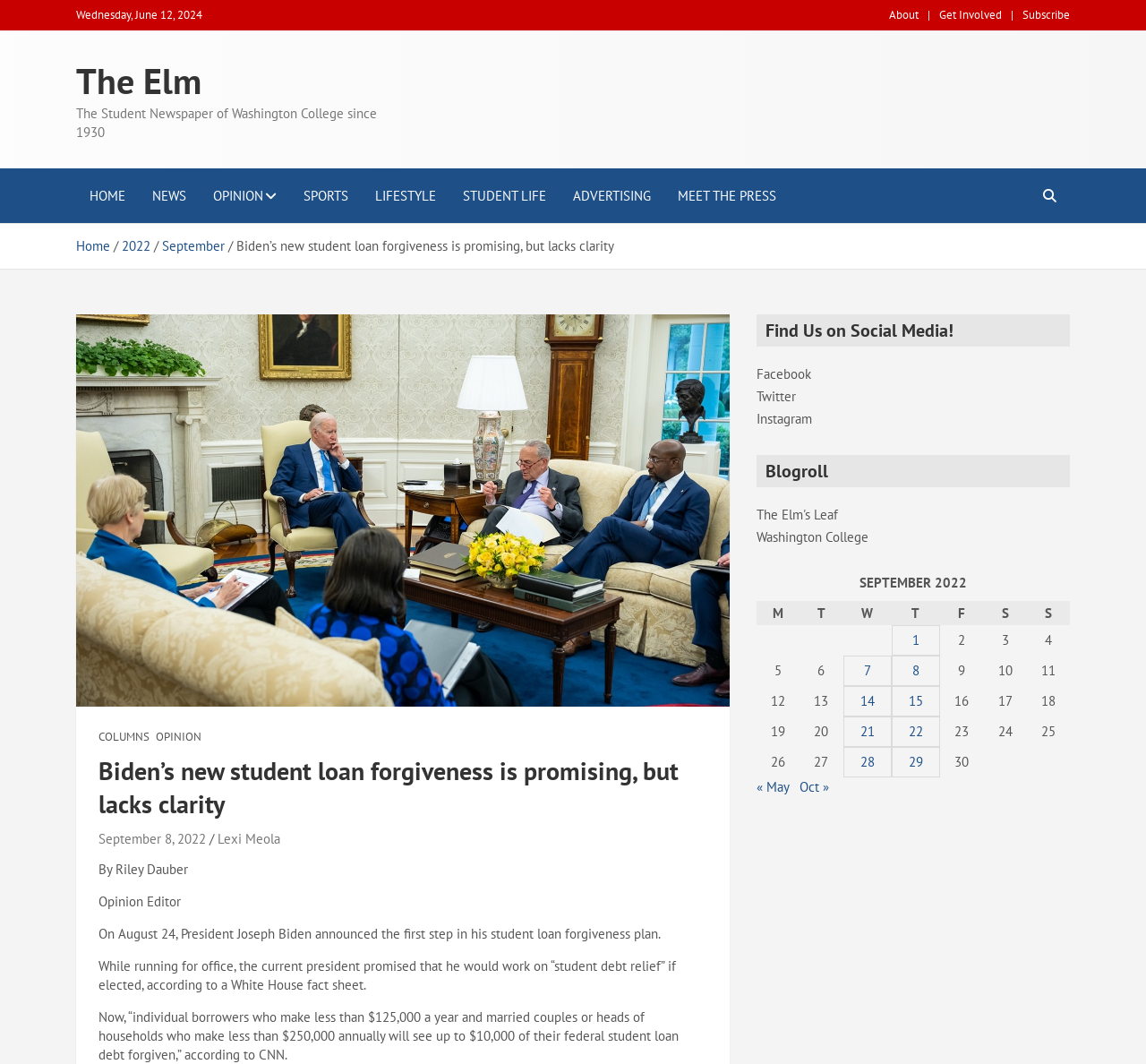Use one word or a short phrase to answer the question provided: 
How many social media platforms are listed?

3